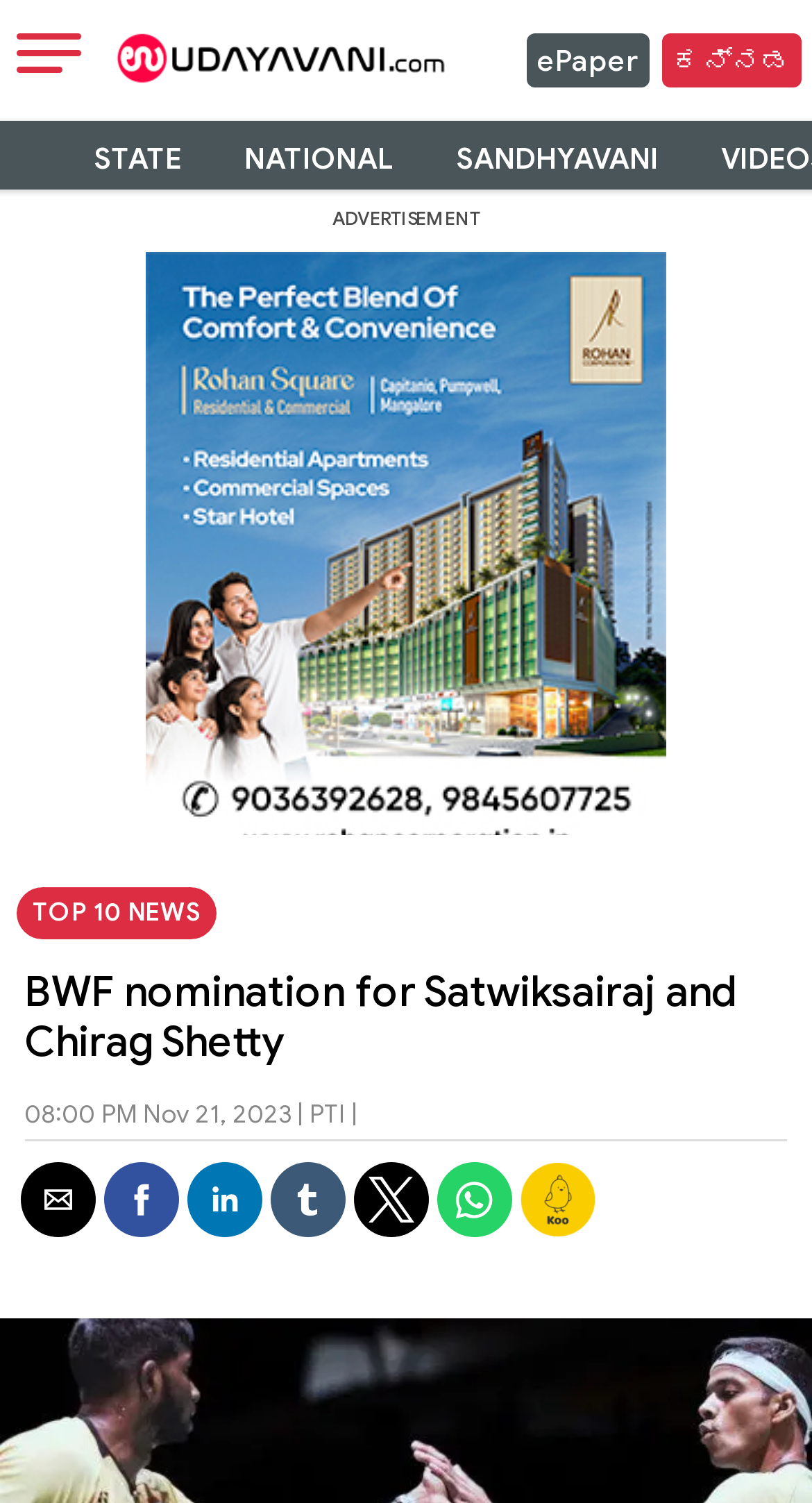Point out the bounding box coordinates of the section to click in order to follow this instruction: "Read the top 10 news".

[0.02, 0.59, 0.268, 0.625]